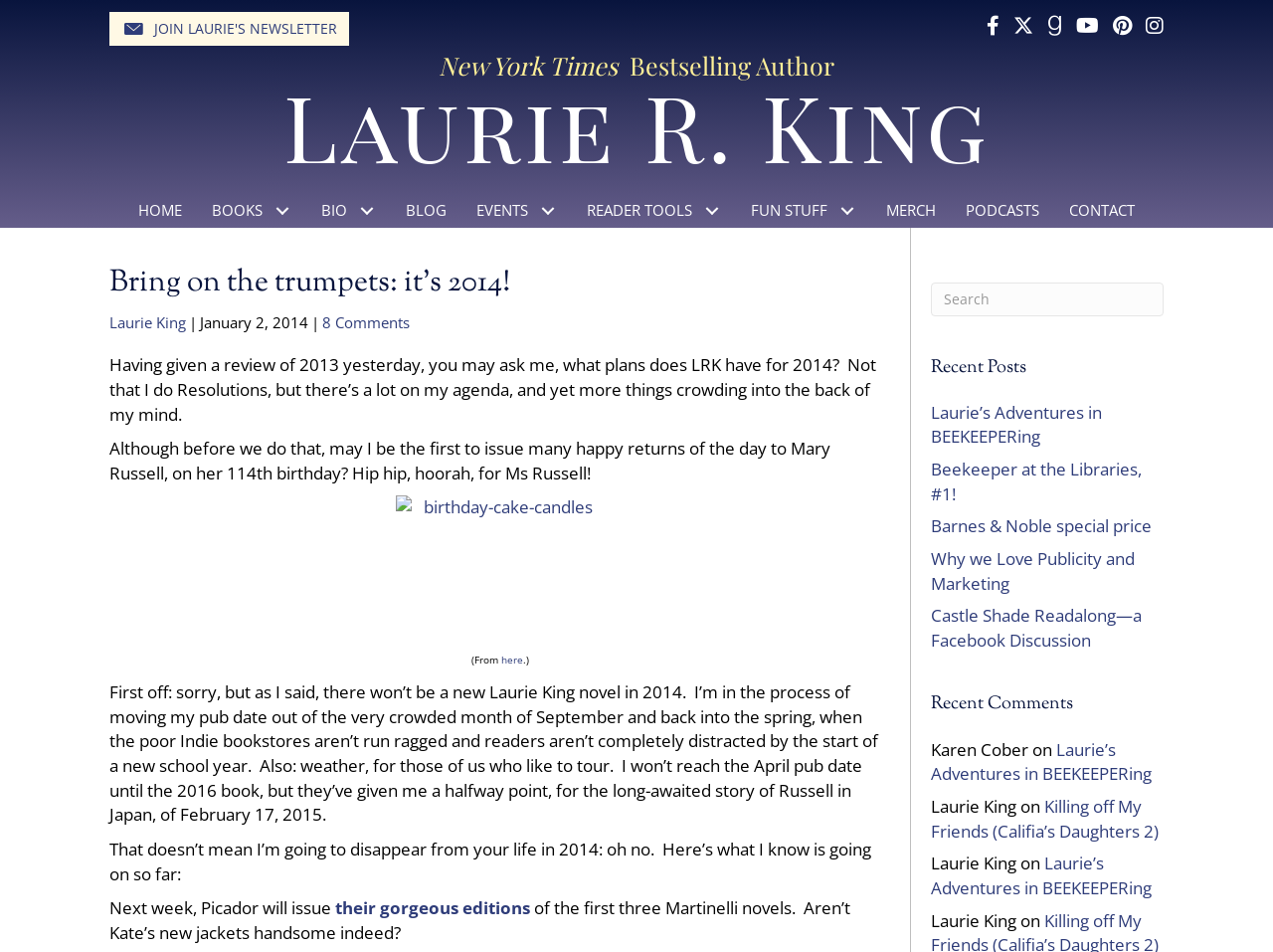Please identify the coordinates of the bounding box for the clickable region that will accomplish this instruction: "Search for something".

[0.731, 0.296, 0.914, 0.332]